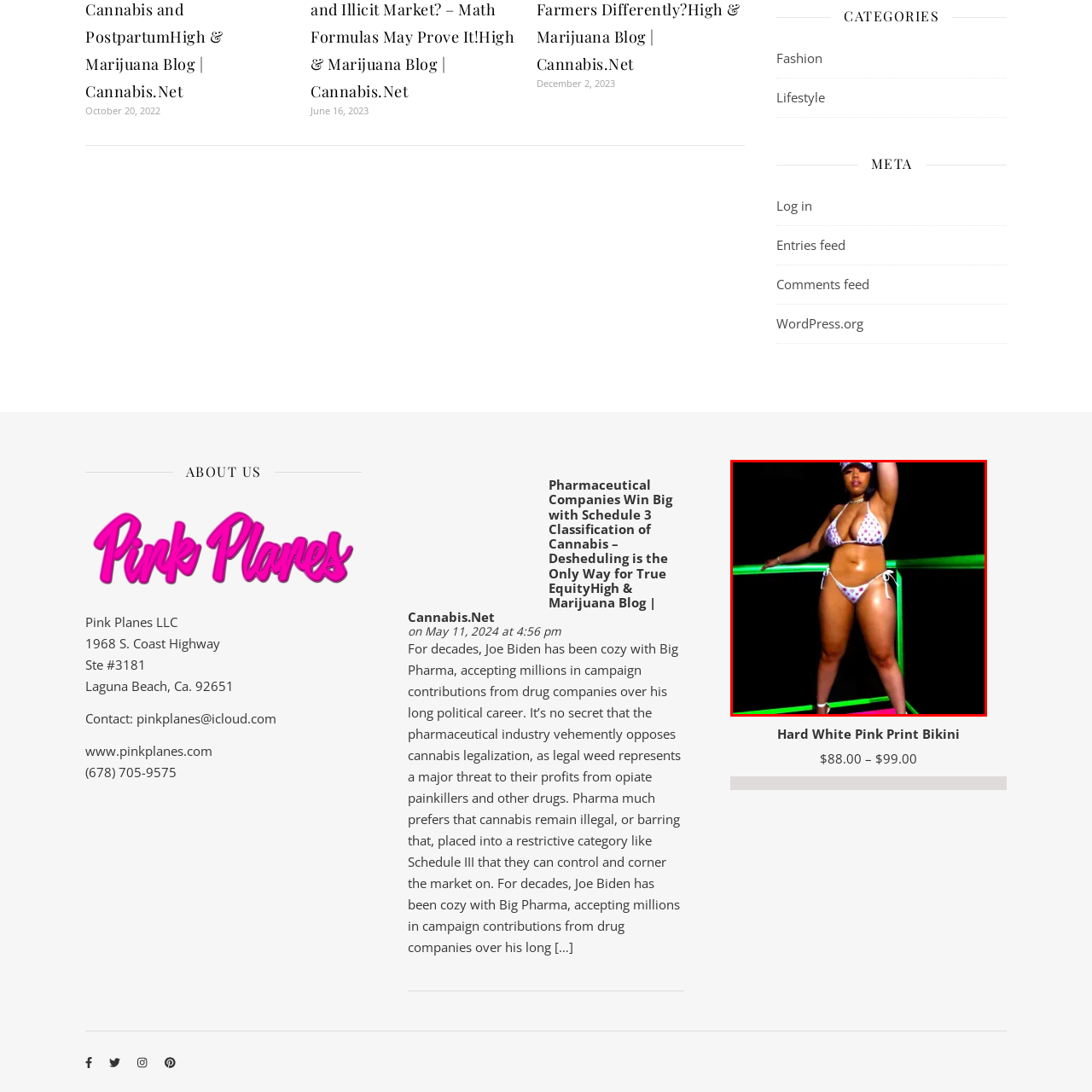Examine the content inside the red boundary in the image and give a detailed response to the following query: What color is the platform the model is standing on?

The platform the model is standing on is highlighted by neon green and pink elements, which contrast against a dark background and add to the overall playful vibe of the image.